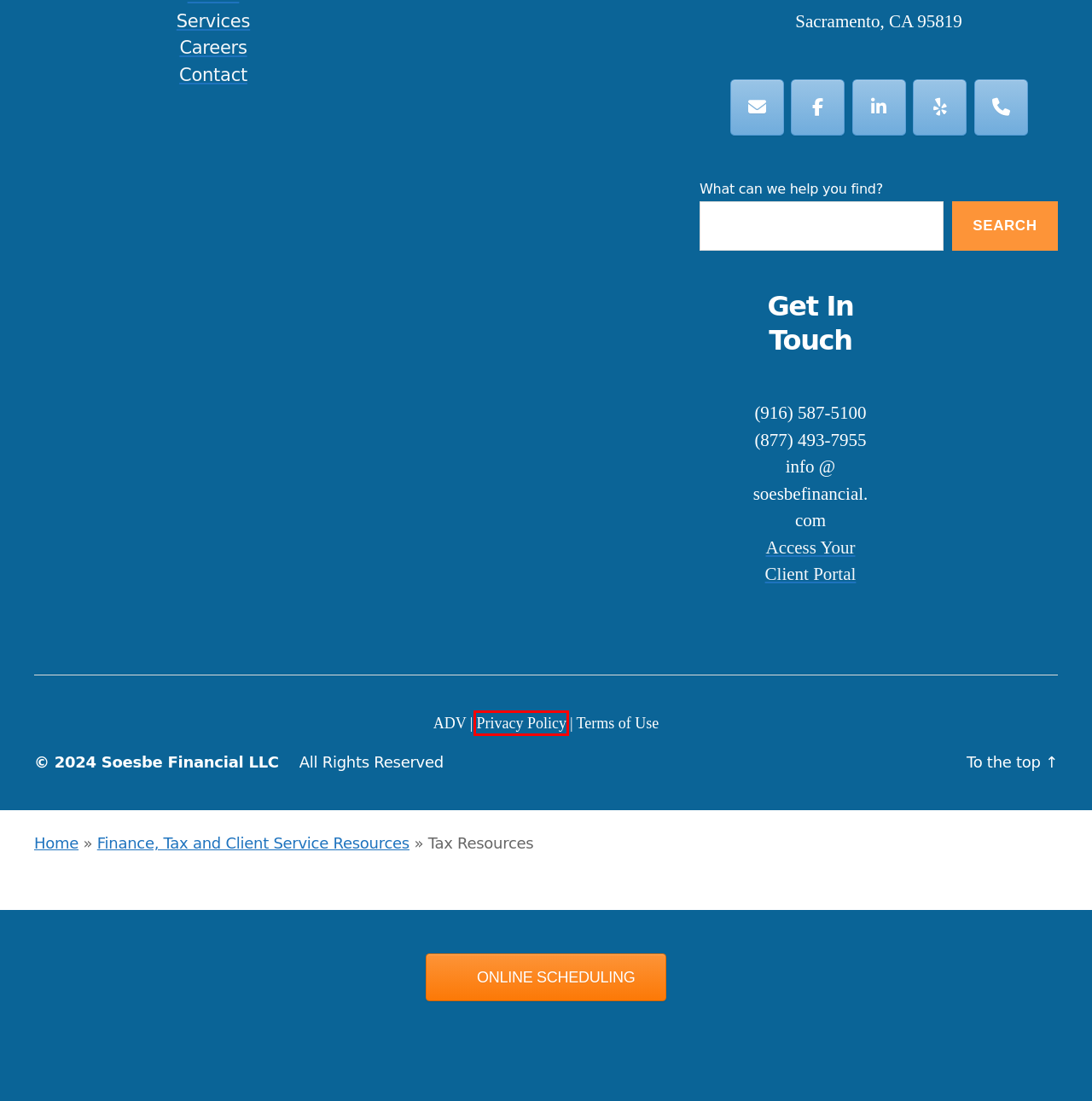Examine the screenshot of a webpage with a red bounding box around a specific UI element. Identify which webpage description best matches the new webpage that appears after clicking the element in the red bounding box. Here are the candidates:
A. Tax Withholding Estimator | Internal Revenue Service
B. Financial Plannning seminar at Sacramento LGBT Community Center - Soesbe Financial
C. Terms Of Use - Soesbe Financial
D. Privacy Policy - Soesbe Financial
E. File your taxes for free | Internal Revenue Service
F. Get Transcript | Internal Revenue Service
G. IMS Client Events - Soesbe Financial
H. Catch Up With Susan - Soesbe Financial

D